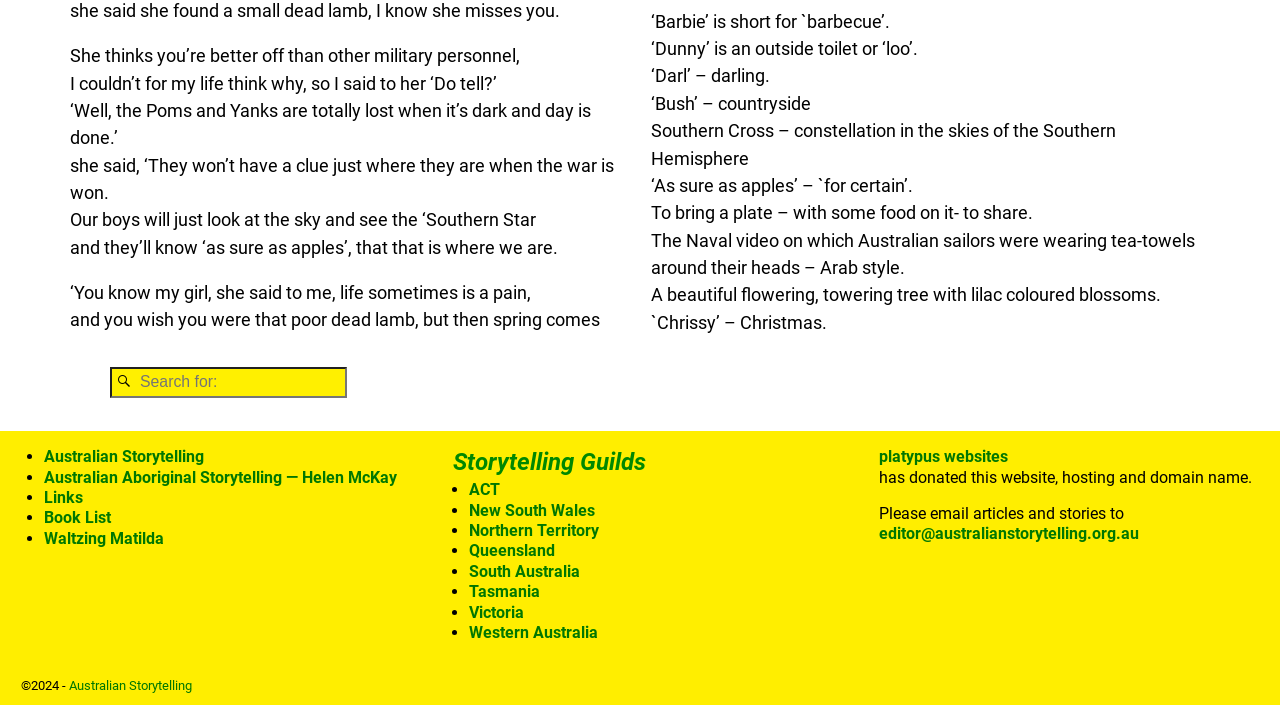Determine the bounding box coordinates of the region I should click to achieve the following instruction: "visit platypus websites". Ensure the bounding box coordinates are four float numbers between 0 and 1, i.e., [left, top, right, bottom].

[0.687, 0.634, 0.787, 0.661]